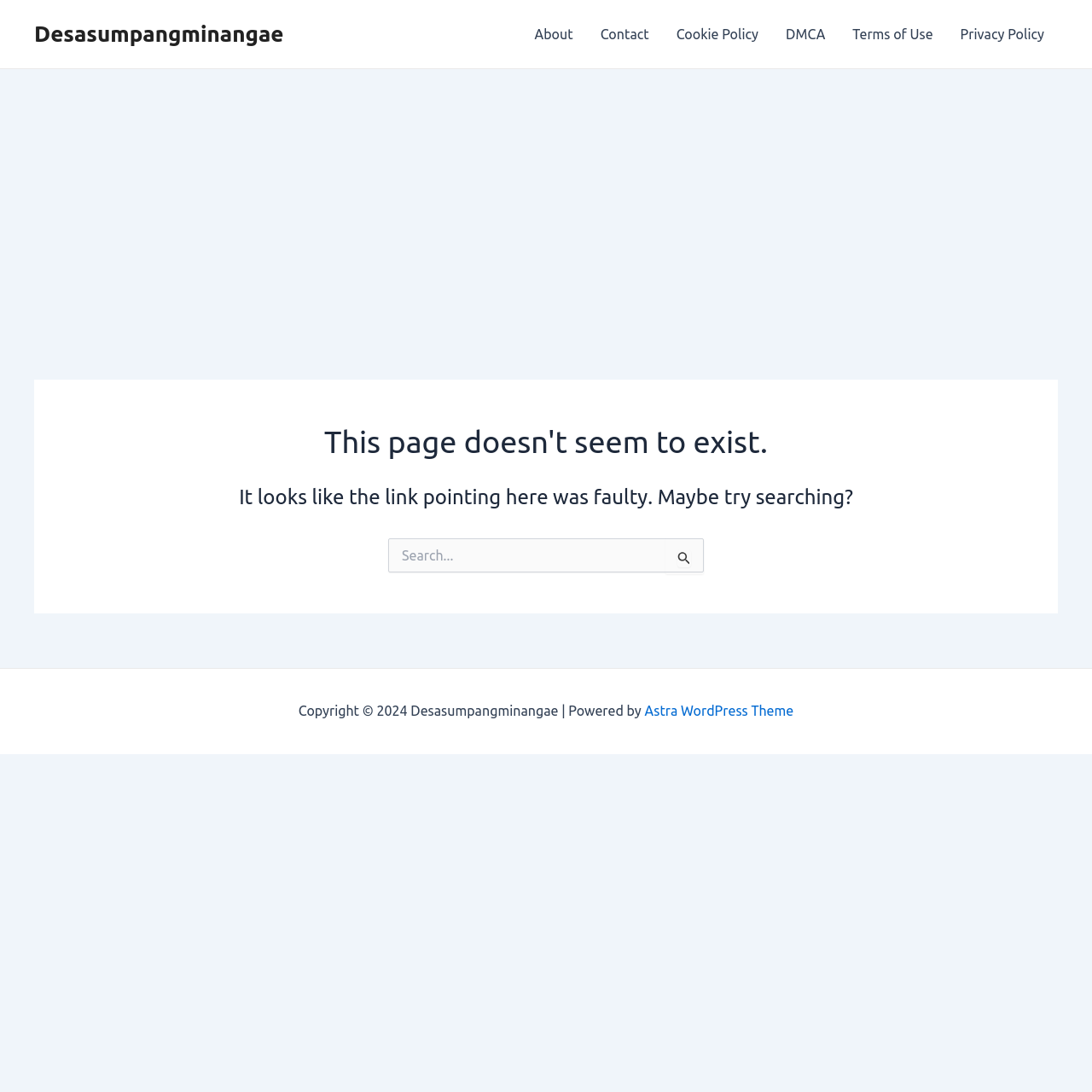Bounding box coordinates are specified in the format (top-left x, top-left y, bottom-right x, bottom-right y). All values are floating point numbers bounded between 0 and 1. Please provide the bounding box coordinate of the region this sentence describes: aria-label="X" title="X"

None